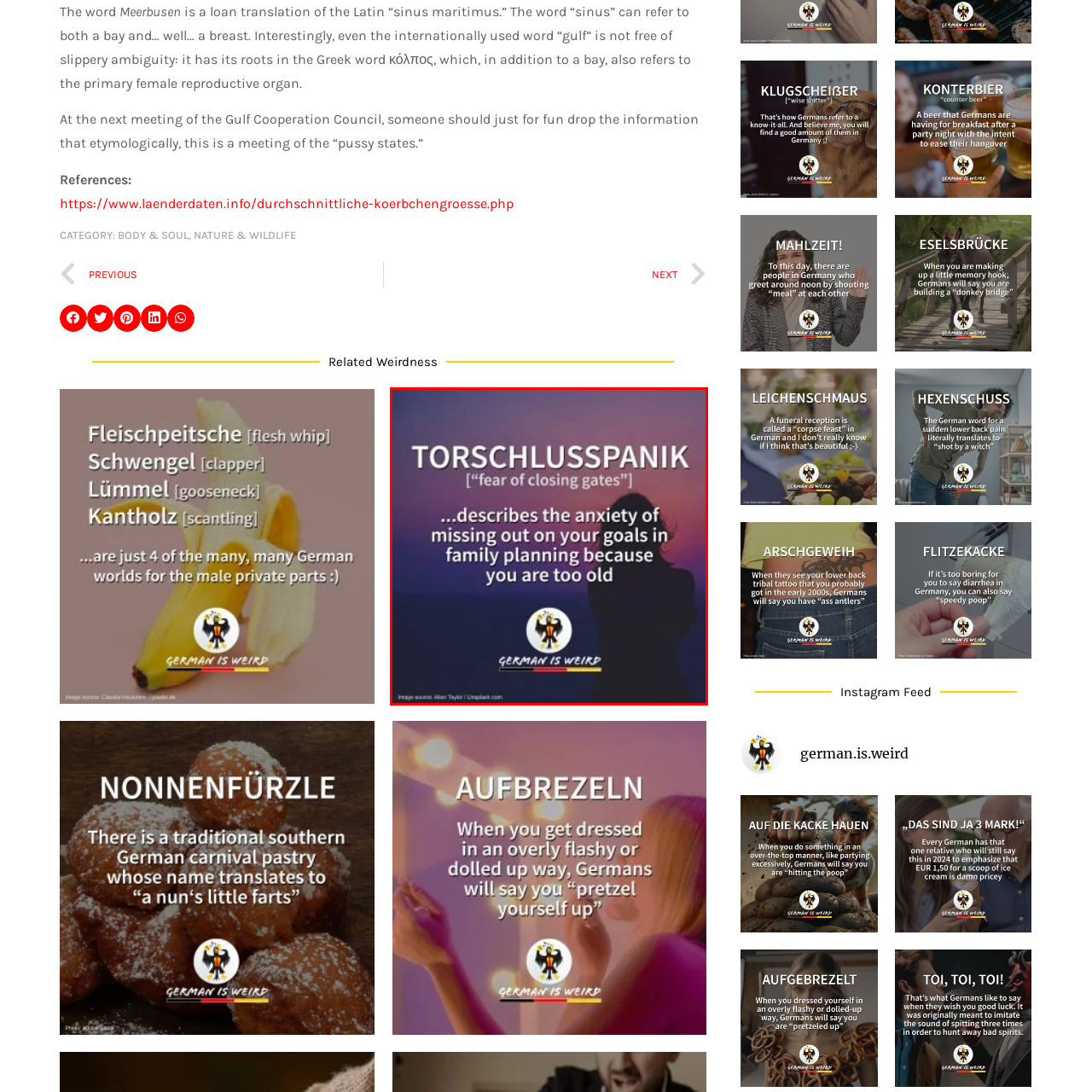Articulate a detailed description of the image inside the red frame.

The image features the term "TORSCHLUSSPANIK," which translates to "fear of closing gates," encapsulating the anxiety related to family planning goals as one ages. The background sets a serene yet poignant tone, with a person silhouetted against a gradient sunset, symbolizing the passage of time and contemplation. The informative text details the emotional weight of this German expression, underling the cultural nuances surrounding age and planning for the future. Additionally, the phrase "GERMAN IS WEIRD" at the bottom highlights the playful exploration of peculiar linguistic concepts, suggesting a vibrant engagement with language and its intricacies. The image also credits Allen Taylor (Unsplash.com) as the source of the visual backdrop, merging a visually appealing design with insightful linguistic commentary.